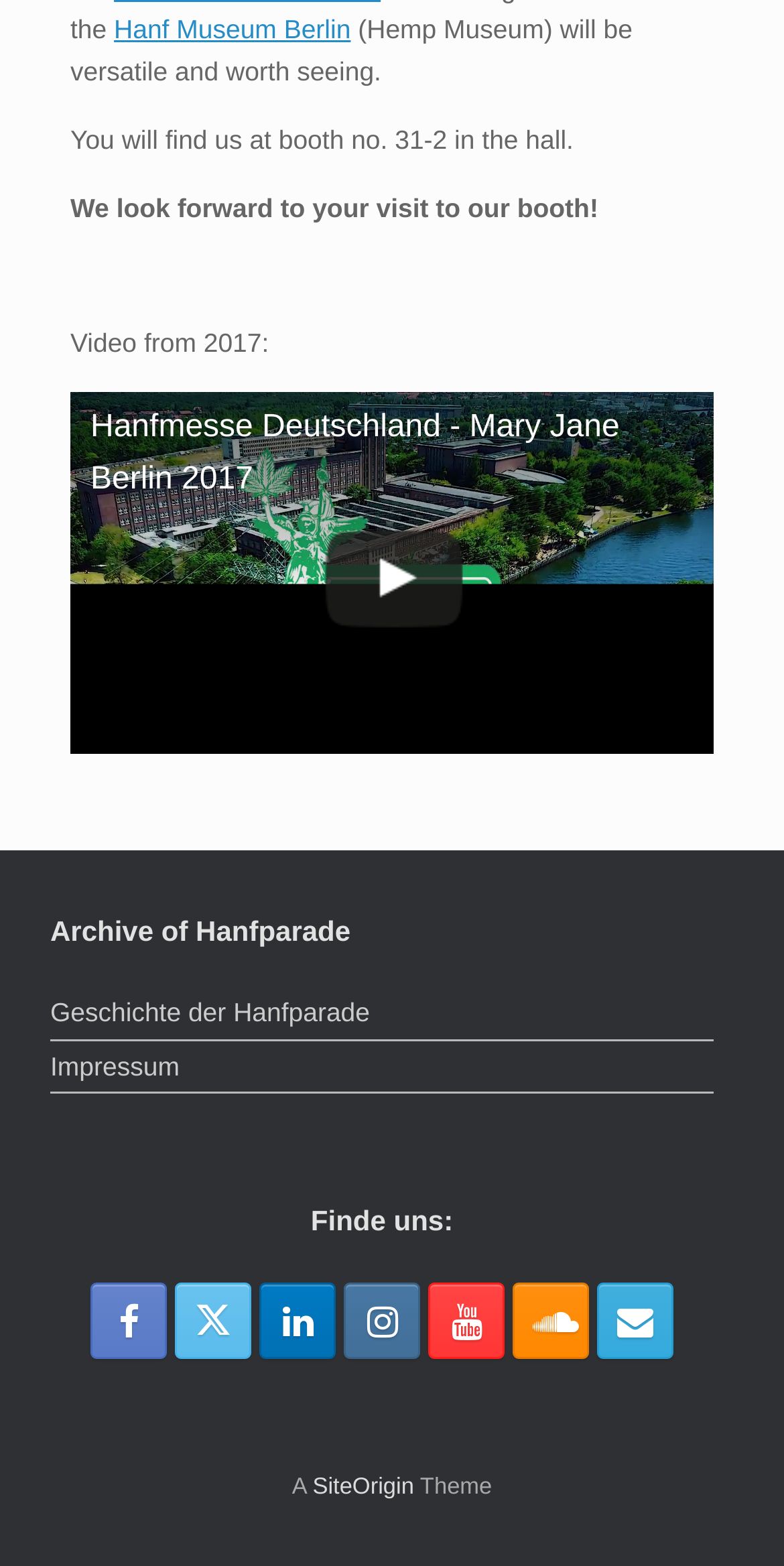Locate the bounding box coordinates of the element I should click to achieve the following instruction: "Find us on Facebook".

[0.115, 0.819, 0.213, 0.868]